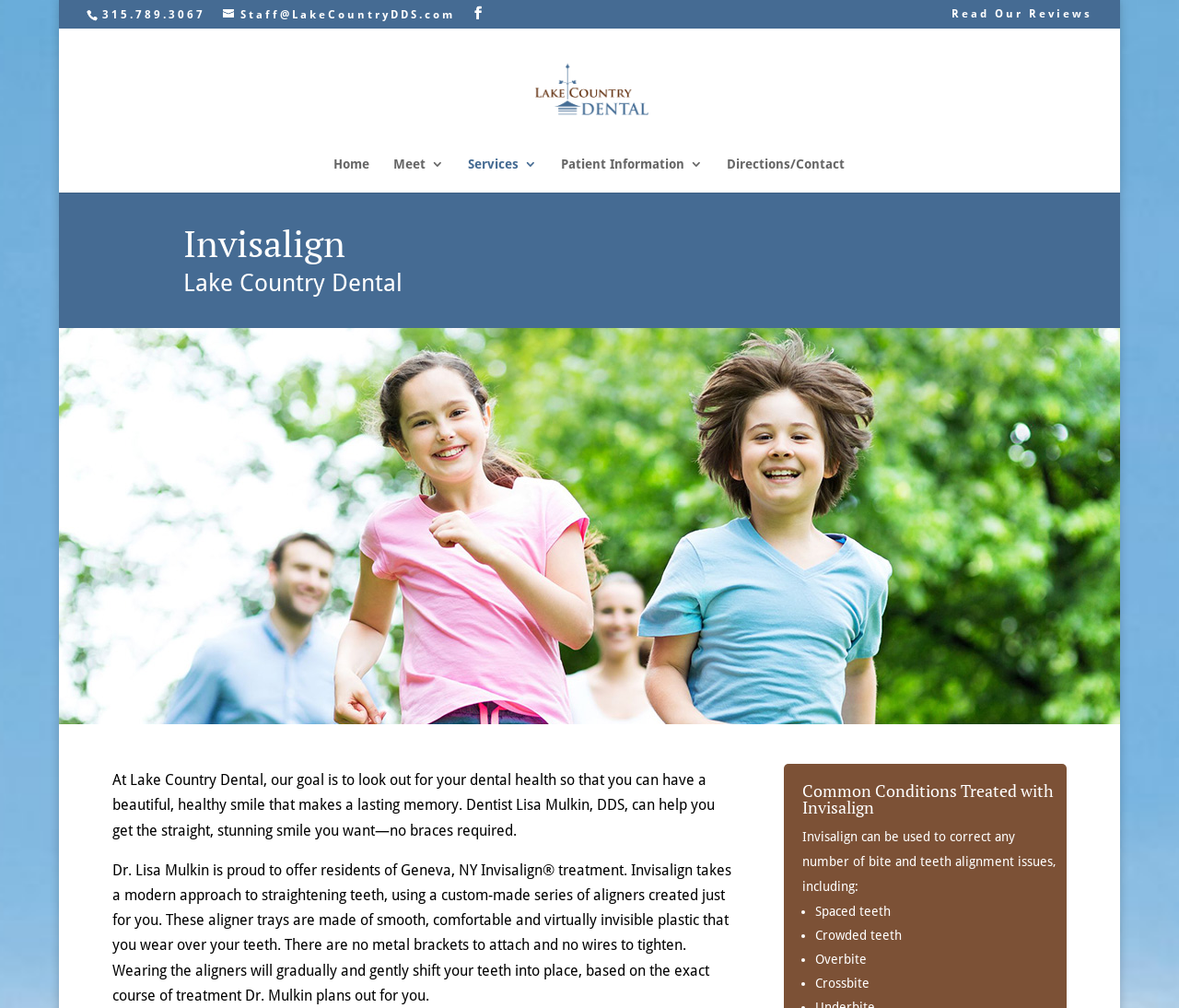Please identify the bounding box coordinates of the element's region that needs to be clicked to fulfill the following instruction: "Go to home page". The bounding box coordinates should consist of four float numbers between 0 and 1, i.e., [left, top, right, bottom].

[0.283, 0.156, 0.314, 0.191]